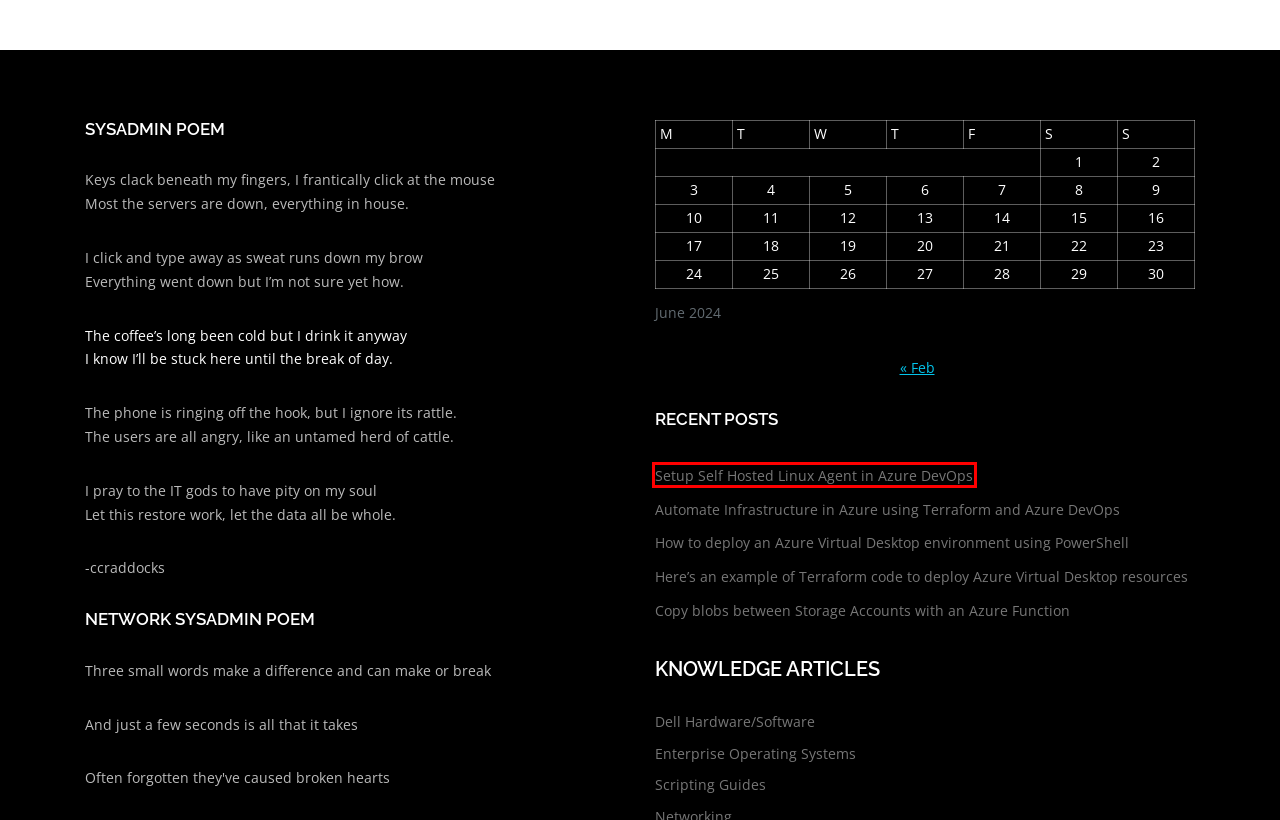You are given a screenshot of a webpage with a red rectangle bounding box around an element. Choose the best webpage description that matches the page after clicking the element in the bounding box. Here are the candidates:
A. Linux Archives - CR Tech
B. How to deploy an Azure Virtual Desktop environment using PowerShell - CR Tech
C. February 2024 - CR Tech
D. Automate Infrastructure in Azure using Terraform and Azure DevOps - CR Tech
E. Bash Archives - CR Tech
F. Setup Self Hosted Linux Agent in Azure DevOps - CR Tech
G. Here’s an example of Terraform code to deploy Azure Virtual Desktop resources - CR Tech
H. Copy blobs between Storage Accounts with an Azure Function - CR Tech

F